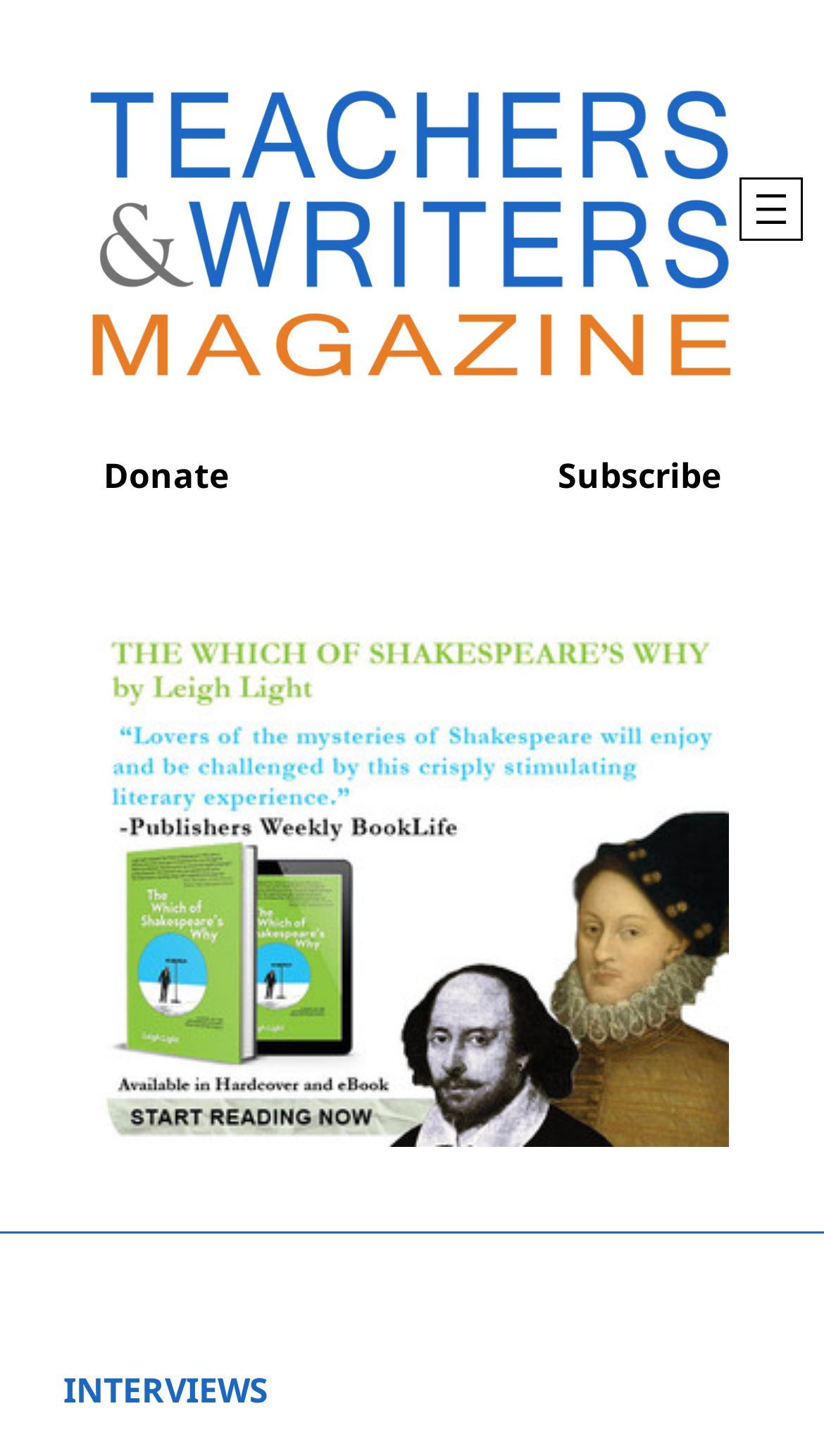Using the information from the screenshot, answer the following question thoroughly:
How many images are in the header section?

In the header section, there are two images: one is the 'Teachers and Writers Magazine' logo, and the other is an icon in the 'Open menu' button.